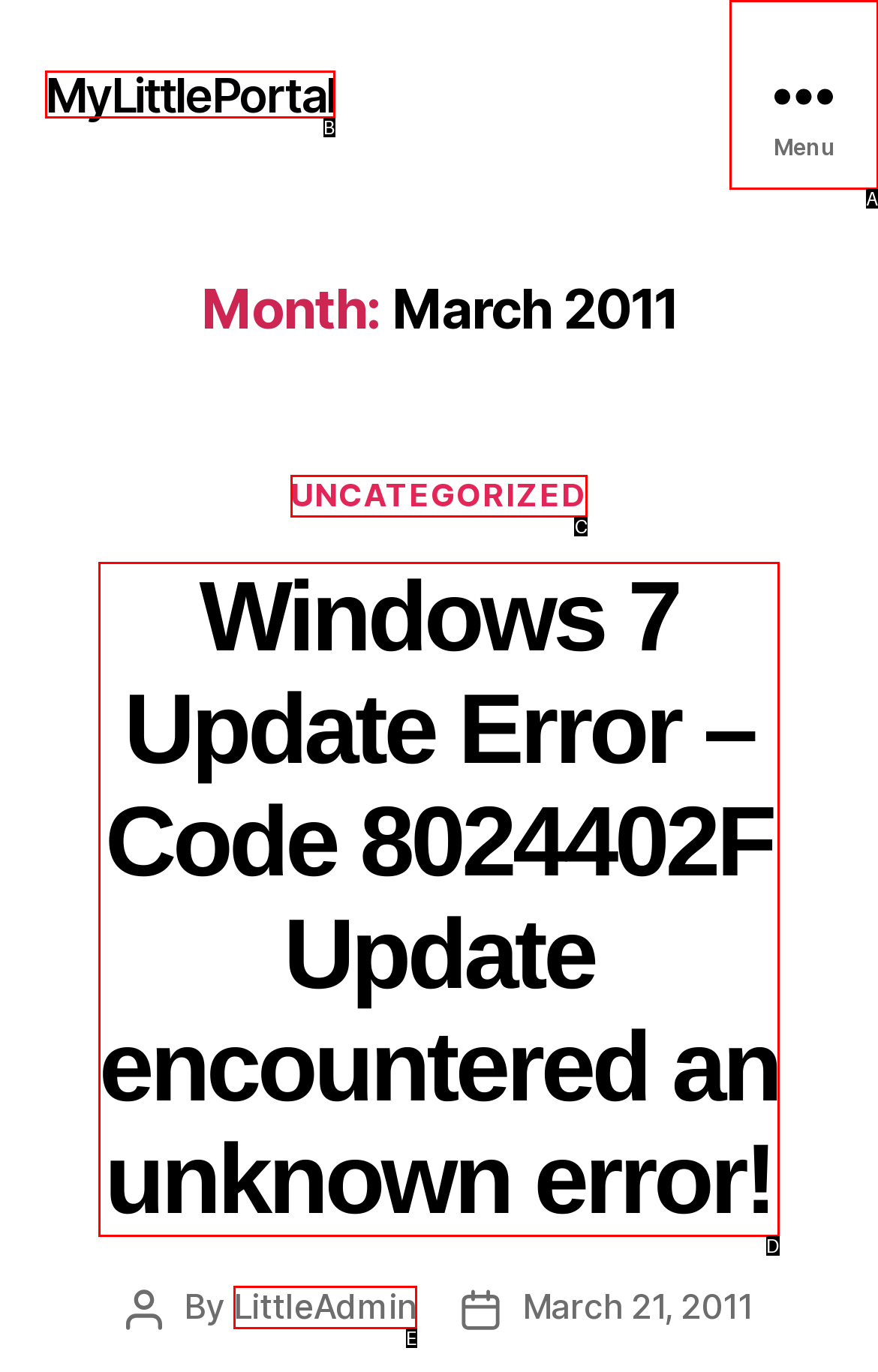From the given choices, determine which HTML element matches the description: Uncategorized. Reply with the appropriate letter.

C